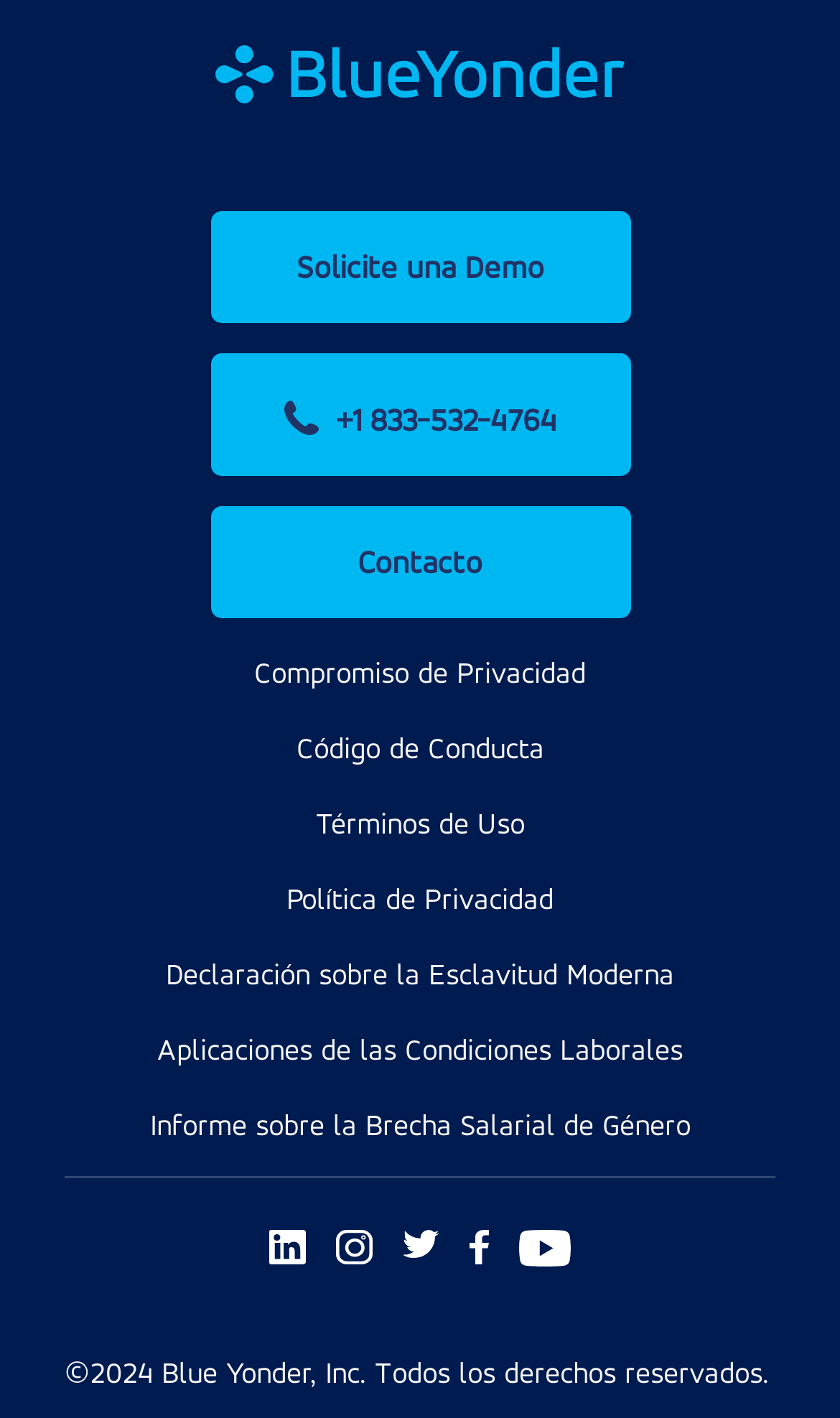Determine the bounding box coordinates of the target area to click to execute the following instruction: "Check copyright information."

[0.077, 0.958, 0.915, 0.981]